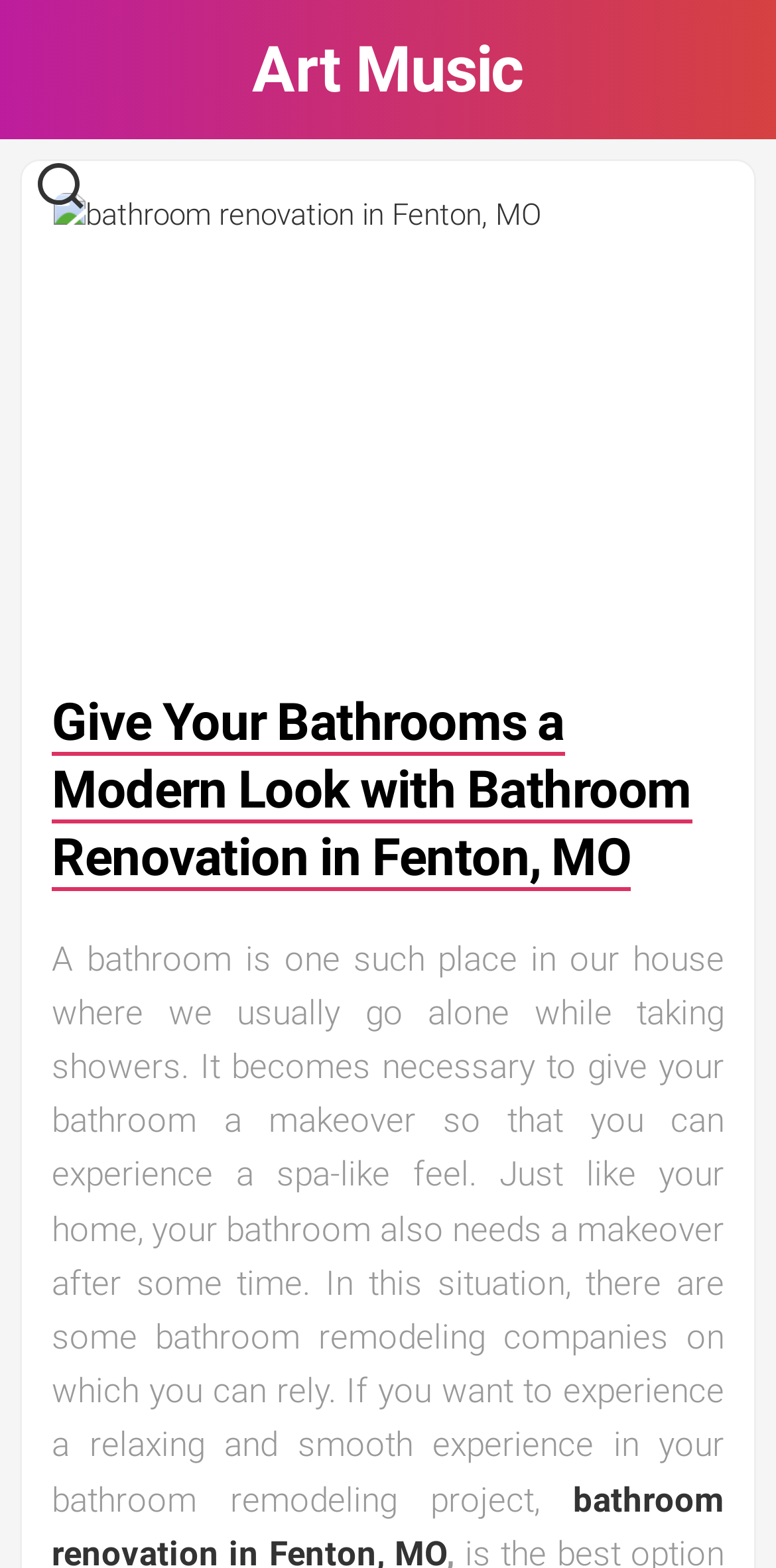How many links are there in the first article?
Based on the visual, give a brief answer using one word or a short phrase.

2